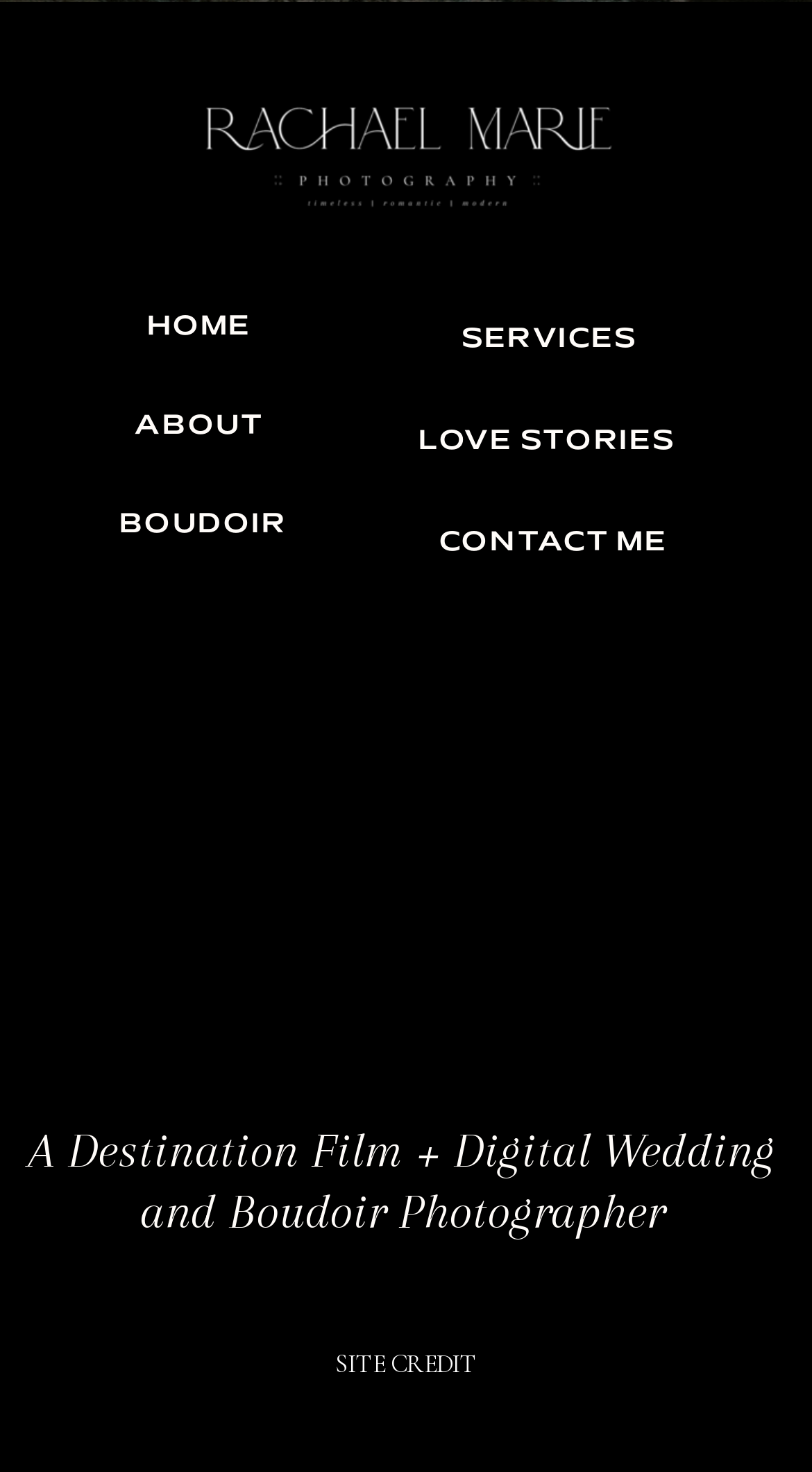What type of photographer is the website about?
Provide a thorough and detailed answer to the question.

The website is about a destination film and digital wedding and boudoir photographer, as indicated by the heading 'A Destination Film + Digital Wedding and Boudoir Photographer'.